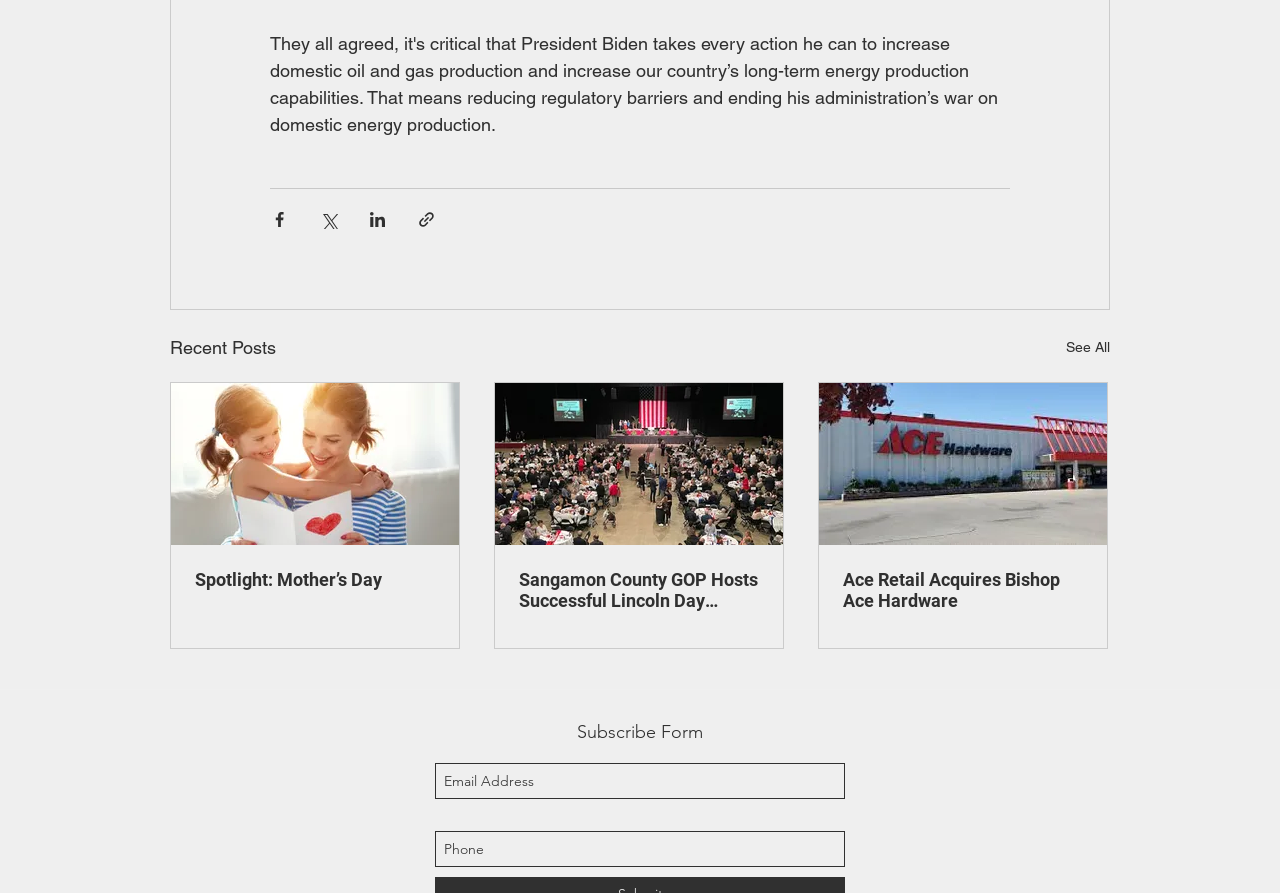Please identify the bounding box coordinates of the clickable area that will fulfill the following instruction: "View recent posts". The coordinates should be in the format of four float numbers between 0 and 1, i.e., [left, top, right, bottom].

[0.133, 0.373, 0.216, 0.405]